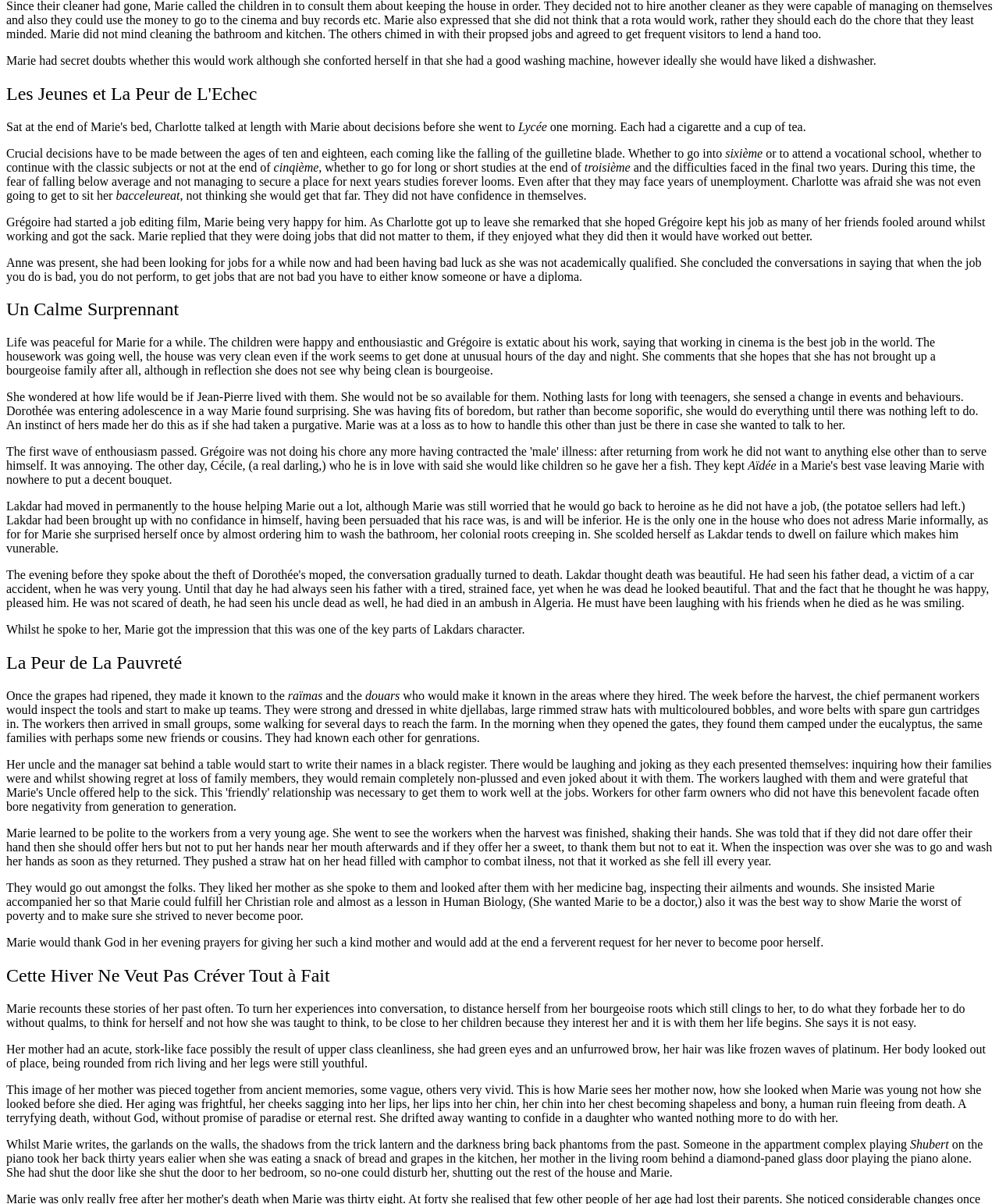Based on the element description "La Peur de La Pauvreté", predict the bounding box coordinates of the UI element.

[0.006, 0.542, 0.182, 0.559]